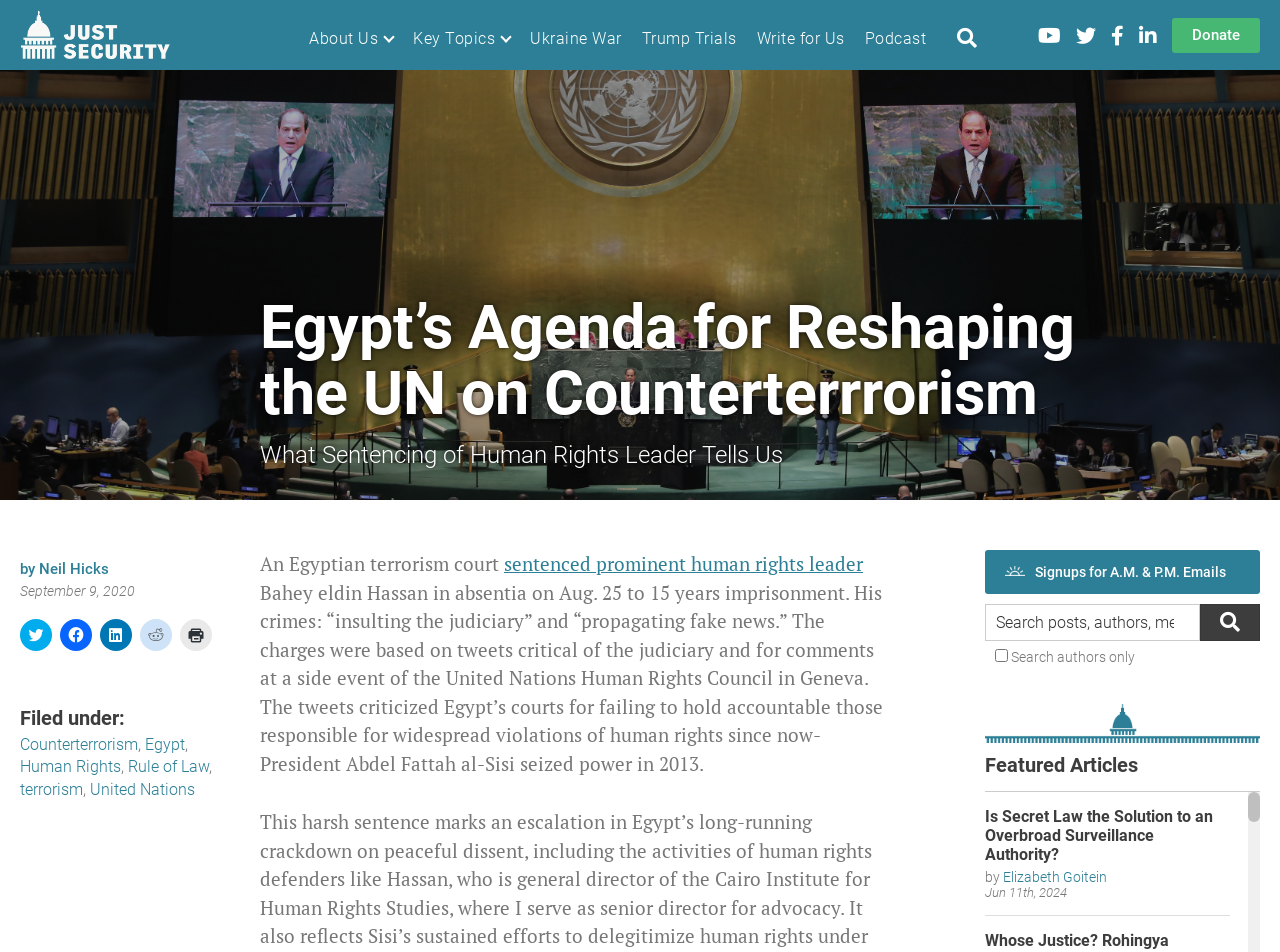Please specify the bounding box coordinates for the clickable region that will help you carry out the instruction: "Read article by Neil Hicks".

[0.03, 0.588, 0.085, 0.607]